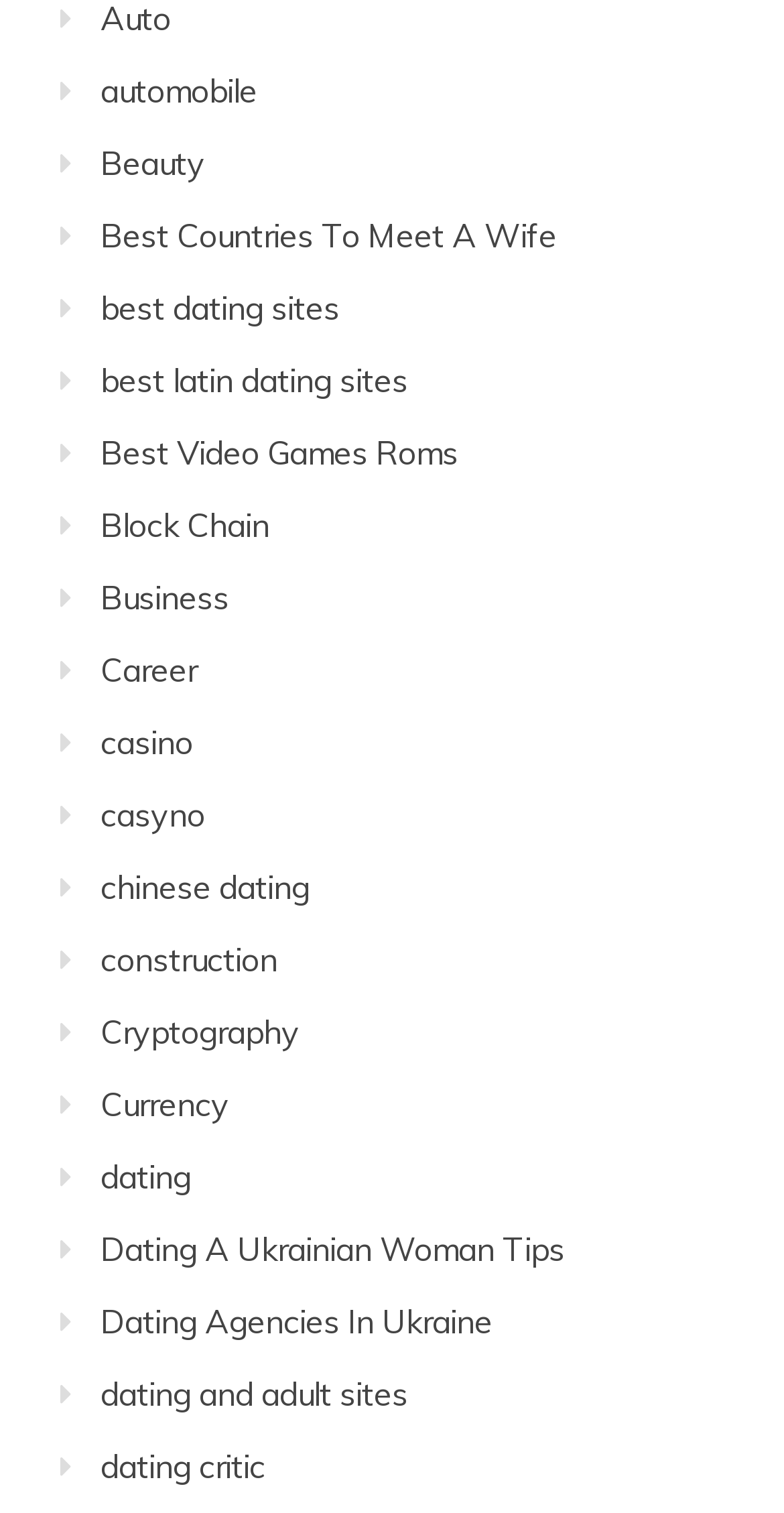What is the last link on the webpage? Using the information from the screenshot, answer with a single word or phrase.

dating critic